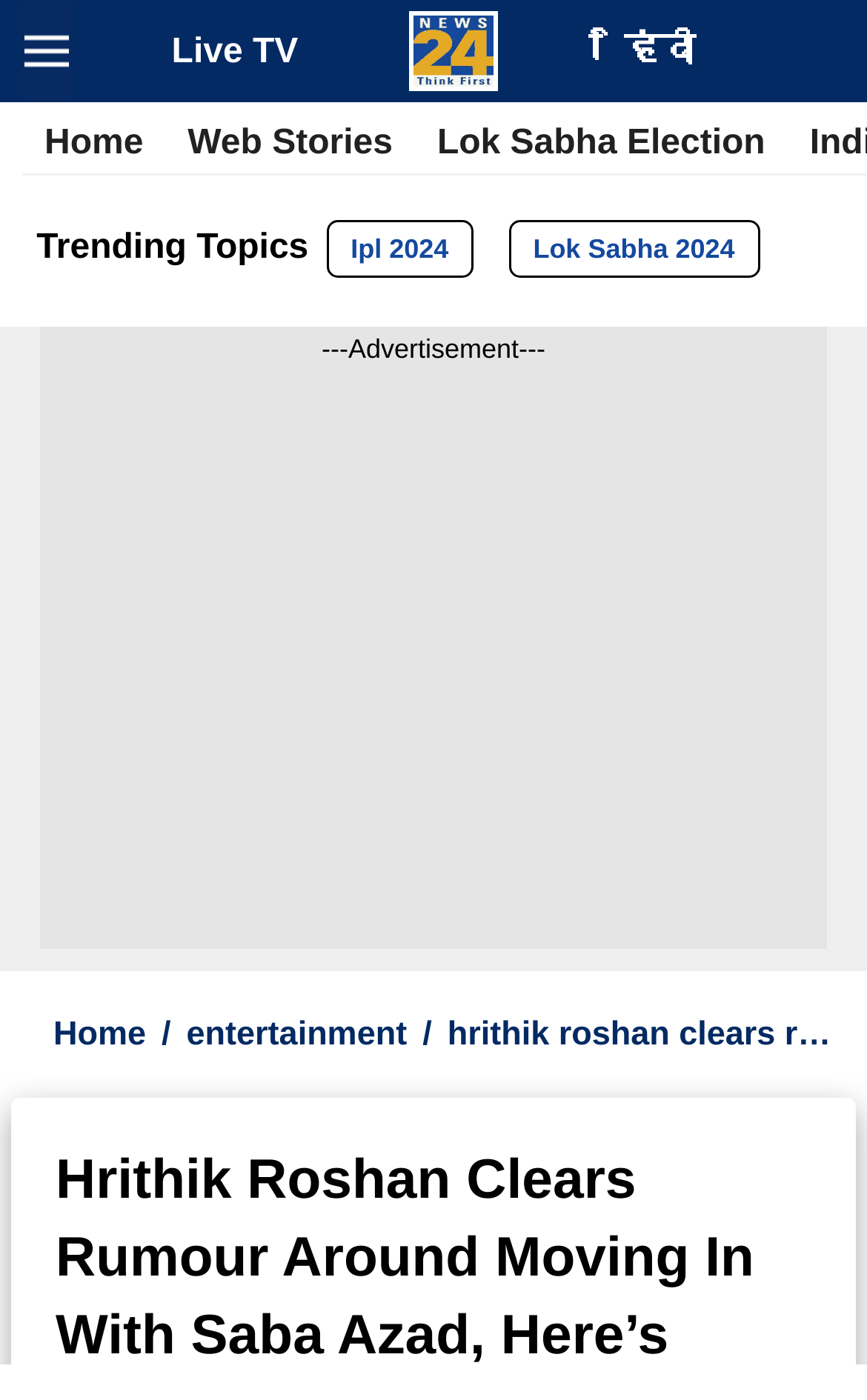Based on the element description, predict the bounding box coordinates (top-left x, top-left y, bottom-right x, bottom-right y) for the UI element in the screenshot: Lok Sabha Election

[0.479, 0.081, 0.908, 0.125]